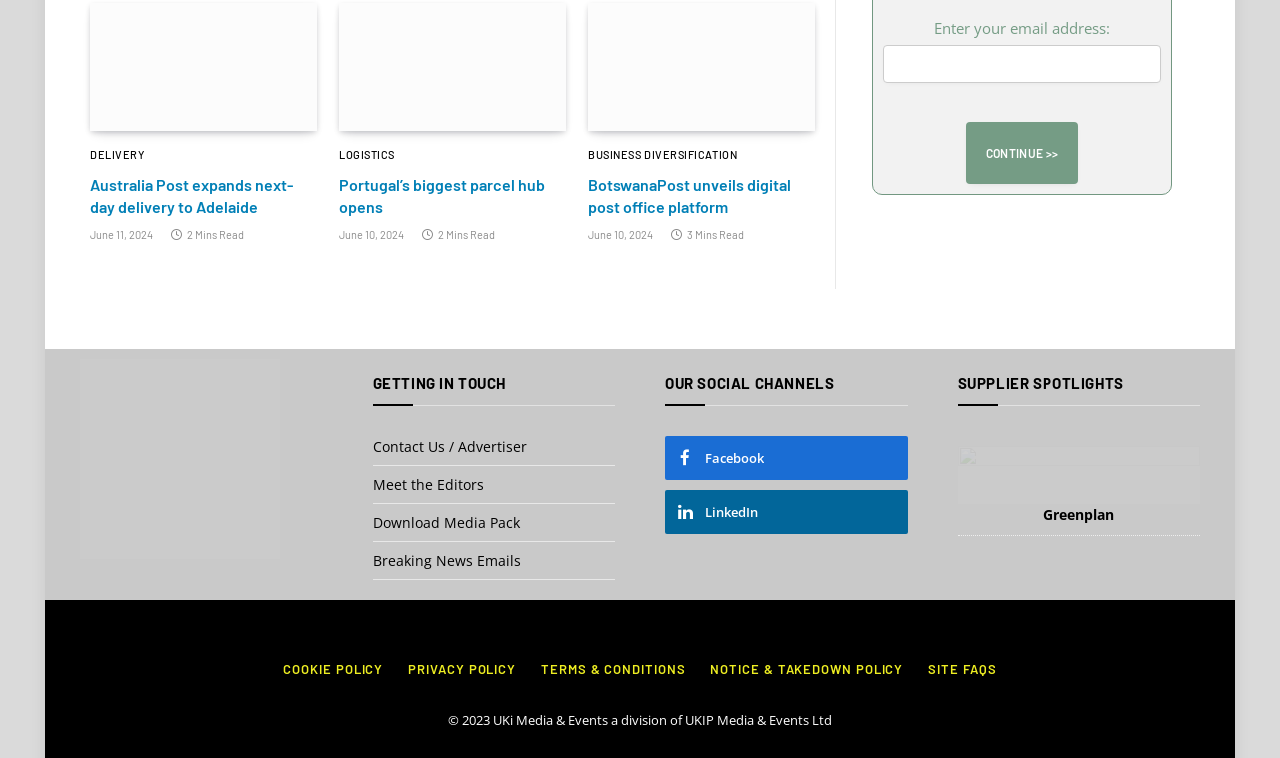Using the element description provided, determine the bounding box coordinates in the format (top-left x, top-left y, bottom-right x, bottom-right y). Ensure that all values are floating point numbers between 0 and 1. Element description: Delivery

[0.07, 0.194, 0.113, 0.215]